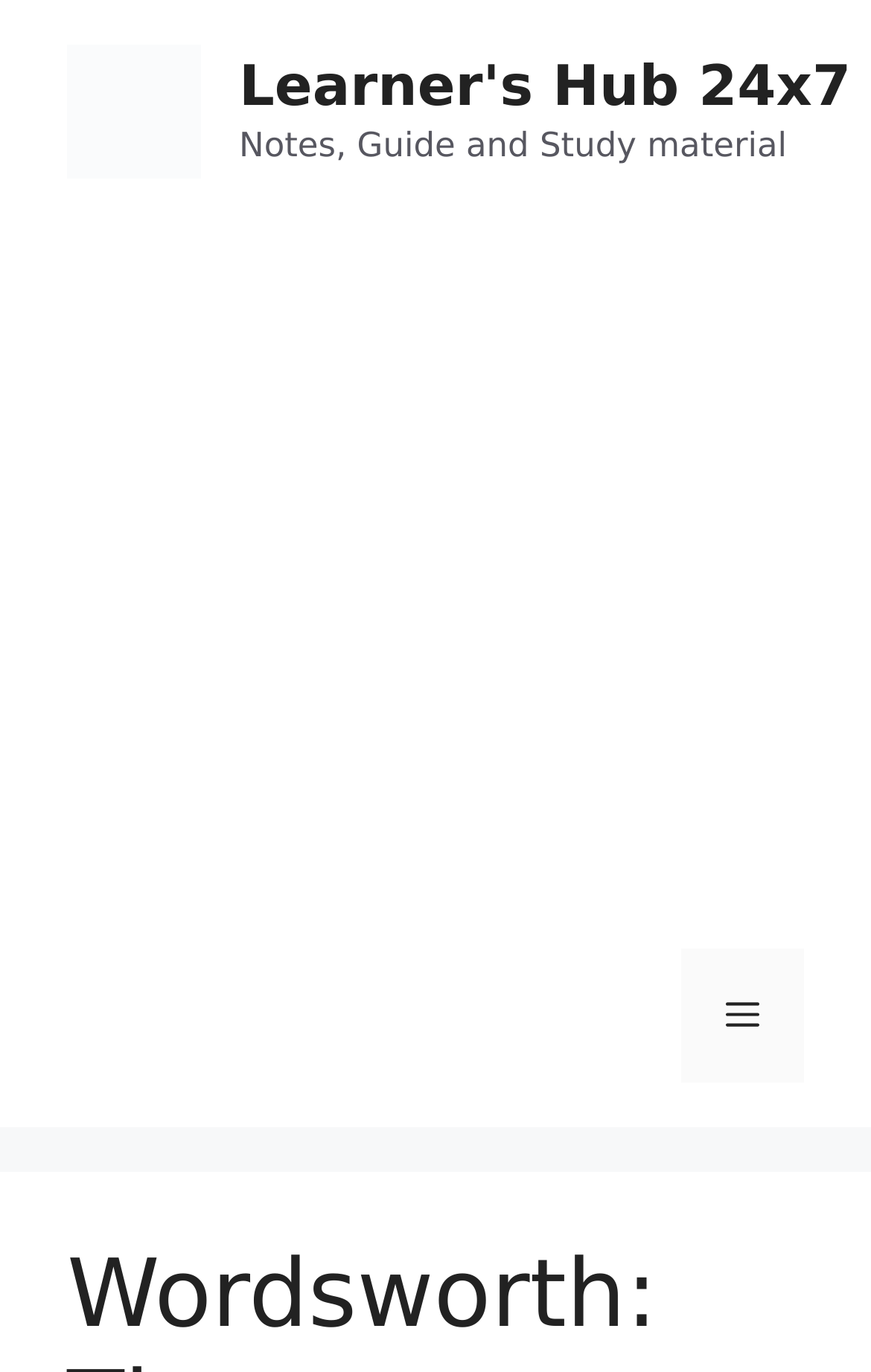Calculate the bounding box coordinates for the UI element based on the following description: "Learner's Hub 24x7". Ensure the coordinates are four float numbers between 0 and 1, i.e., [left, top, right, bottom].

[0.274, 0.039, 0.977, 0.086]